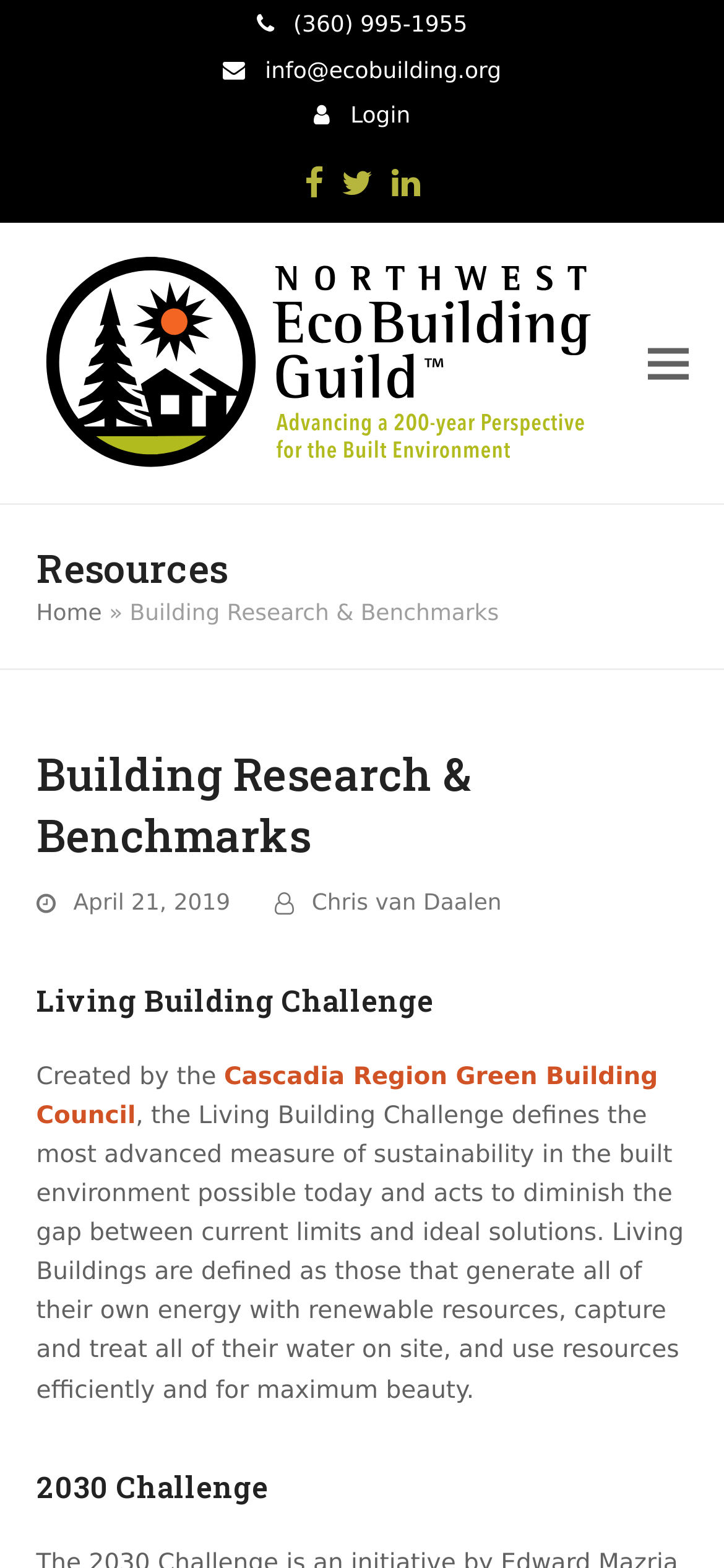Identify the bounding box coordinates of the region I need to click to complete this instruction: "Call the phone number".

[0.395, 0.007, 0.646, 0.024]